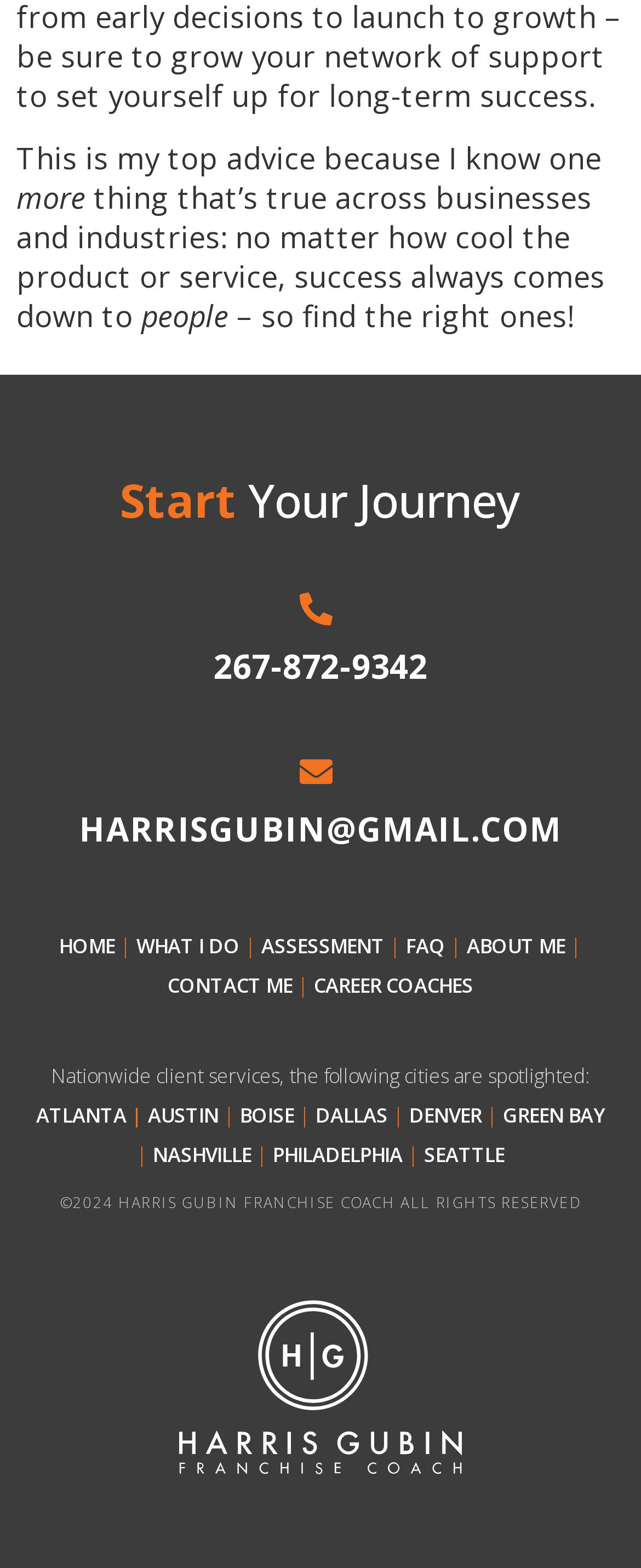Point out the bounding box coordinates of the section to click in order to follow this instruction: "Email HARRISGUBIN@GMAIL.COM".

[0.051, 0.509, 0.949, 0.55]